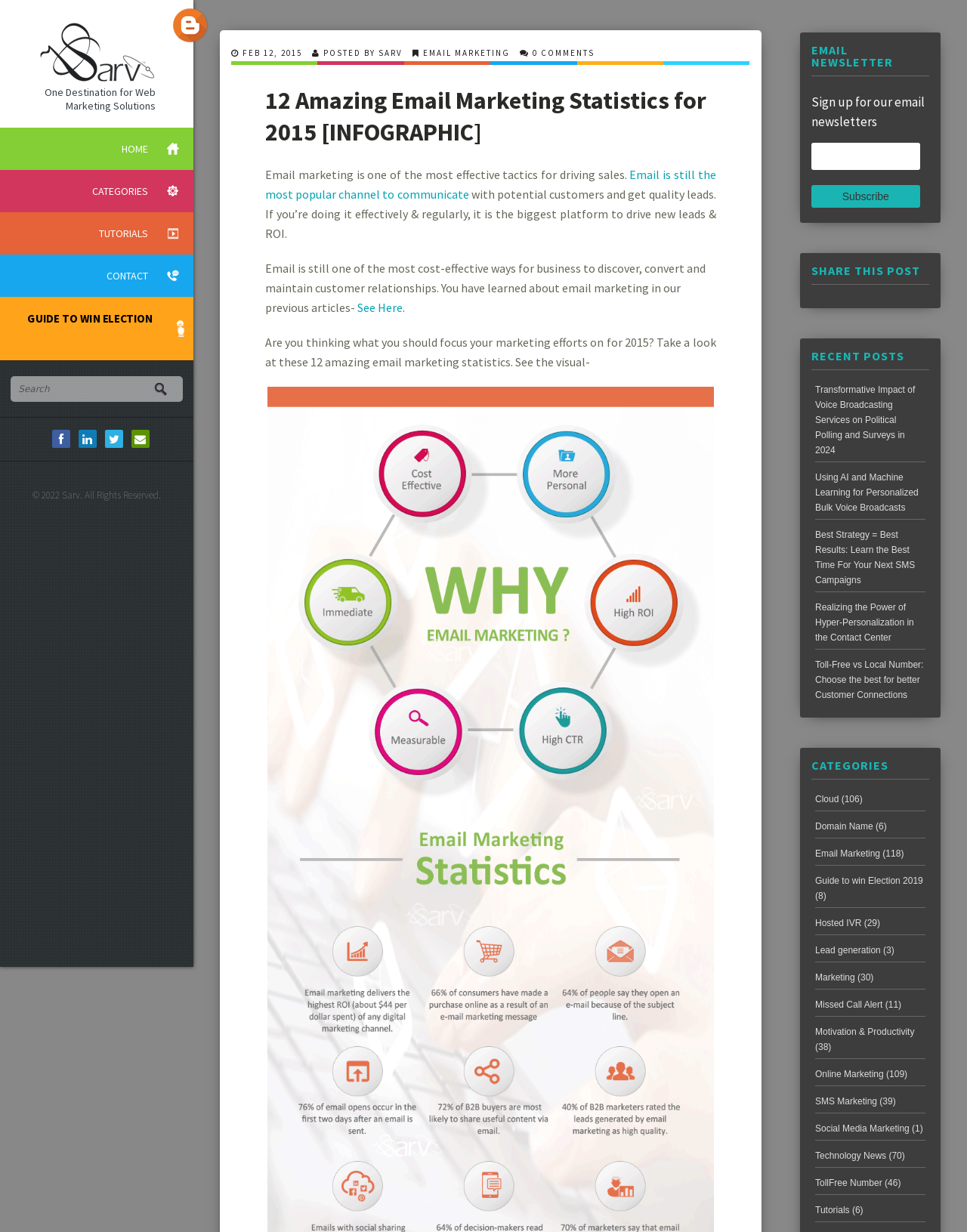Pinpoint the bounding box coordinates of the clickable element needed to complete the instruction: "View recent posts". The coordinates should be provided as four float numbers between 0 and 1: [left, top, right, bottom].

[0.839, 0.284, 0.961, 0.3]